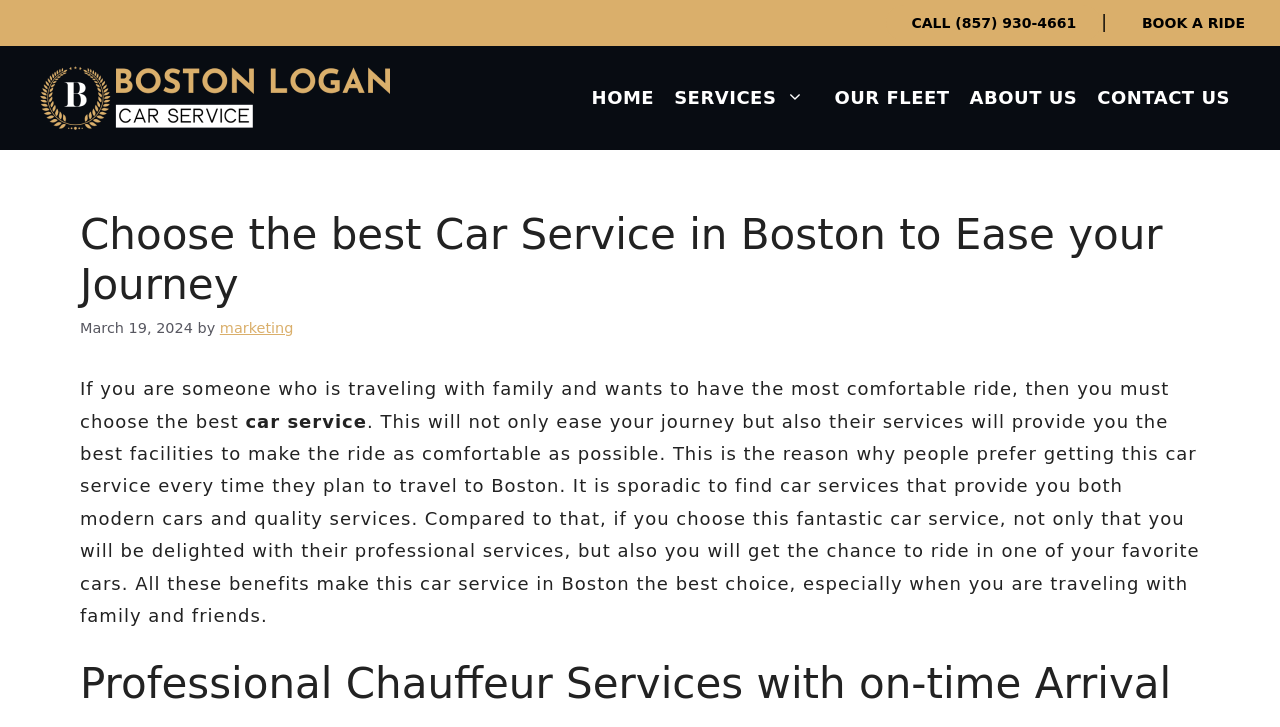Could you identify the text that serves as the heading for this webpage?

Choose the best Car Service in Boston to Ease your Journey